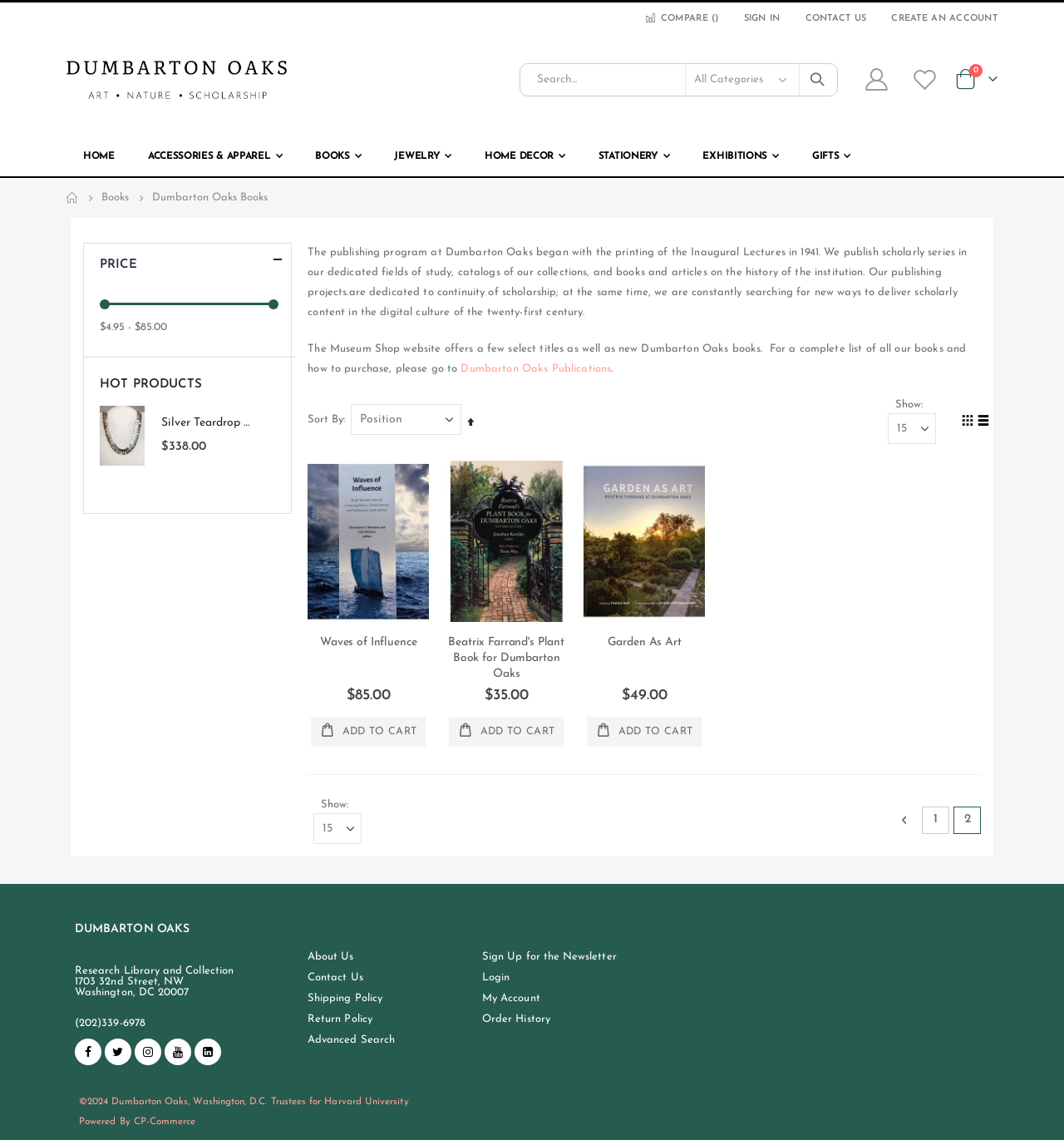Describe the entire webpage, focusing on both content and design.

The webpage is a bookstore website, specifically the "Books" section of Dumbarton Oaks Museum Shop. At the top, there is a navigation bar with links to "HOME", "ACCESSORIES & APPAREL", "BOOKS", "JEWELRY", "HOME DECOR", "STATIONERY", "EXHIBITIONS", and "GIFTS". Below the navigation bar, there is a search bar and a few links to "SIGN IN", "CONTACT US", and "CREATE AN ACCOUNT".

On the left side of the page, there is a section that displays the Dumbarton Oaks logo and a brief description of the publishing program at Dumbarton Oaks. Below this section, there is a list of book titles with their prices and "ADD TO CART" buttons. The books are arranged in a grid layout, and users can switch to a list view by clicking on the "View as List" link.

Above the book list, there are options to sort and filter the books by price, title, and other criteria. There is also a pagination section at the bottom of the page, allowing users to navigate to different pages of the book list.

On the right side of the page, there is a section titled "HOT PRODUCTS" that displays a few featured products with their prices. Below this section, there is a footer that contains links to "About Us", "Contact Us", "Shipping Policy", "Return Policy", and "Advanced Search", as well as a section that displays the museum's address, phone number, and social media links.